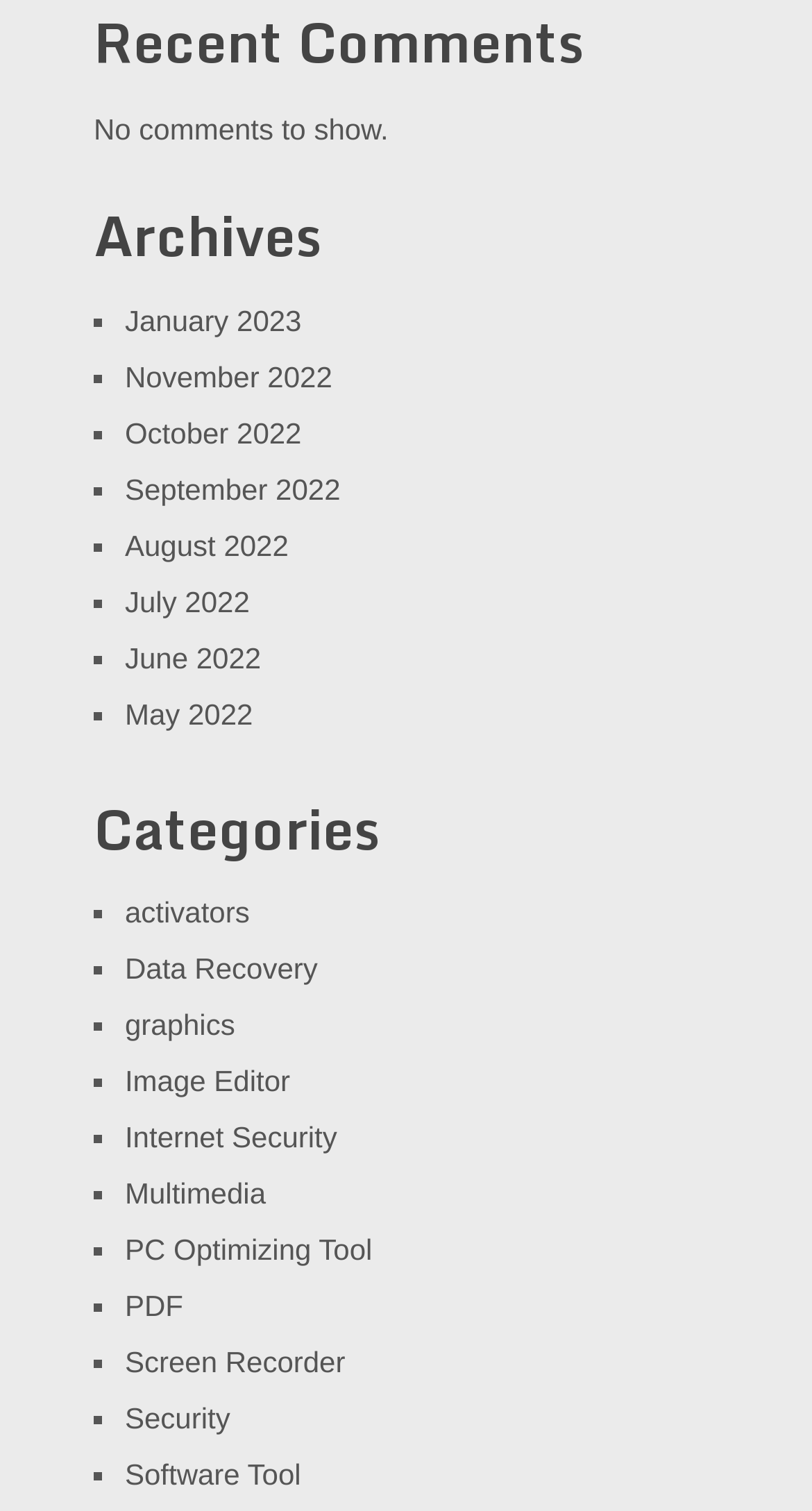Find the bounding box coordinates of the clickable area that will achieve the following instruction: "Visit 'Facebook'".

None